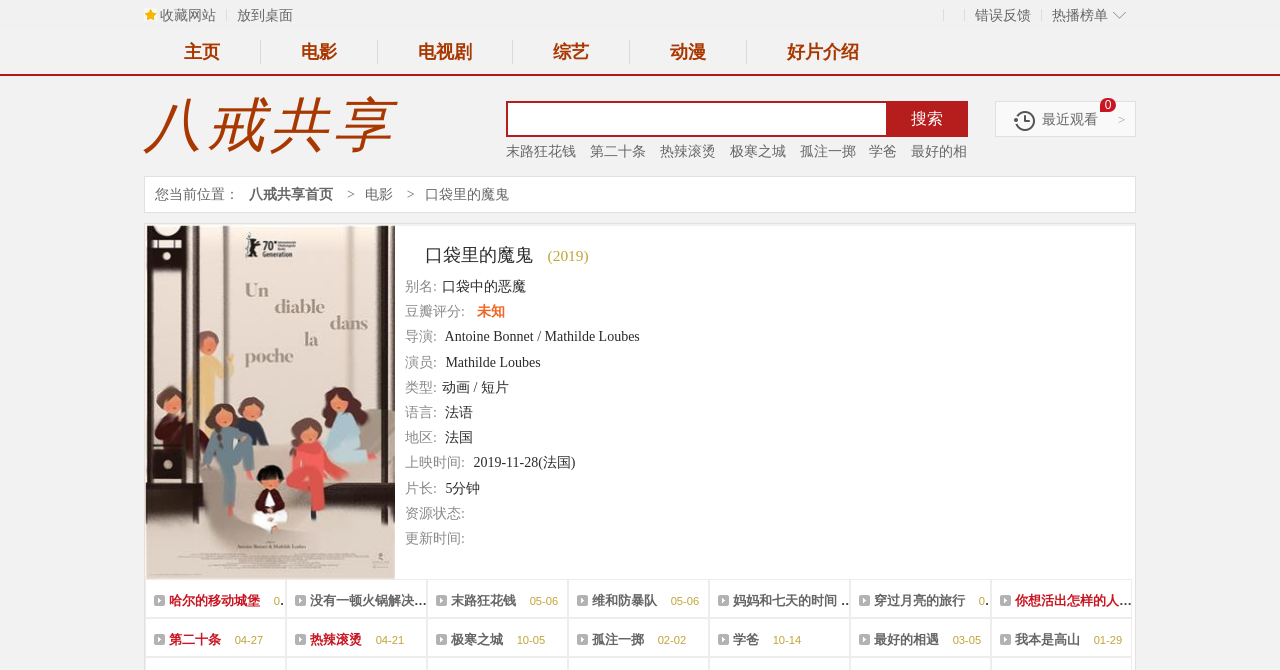Predict the bounding box coordinates of the area that should be clicked to accomplish the following instruction: "go to the homepage". The bounding box coordinates should consist of four float numbers between 0 and 1, i.e., [left, top, right, bottom].

[0.112, 0.045, 0.203, 0.11]